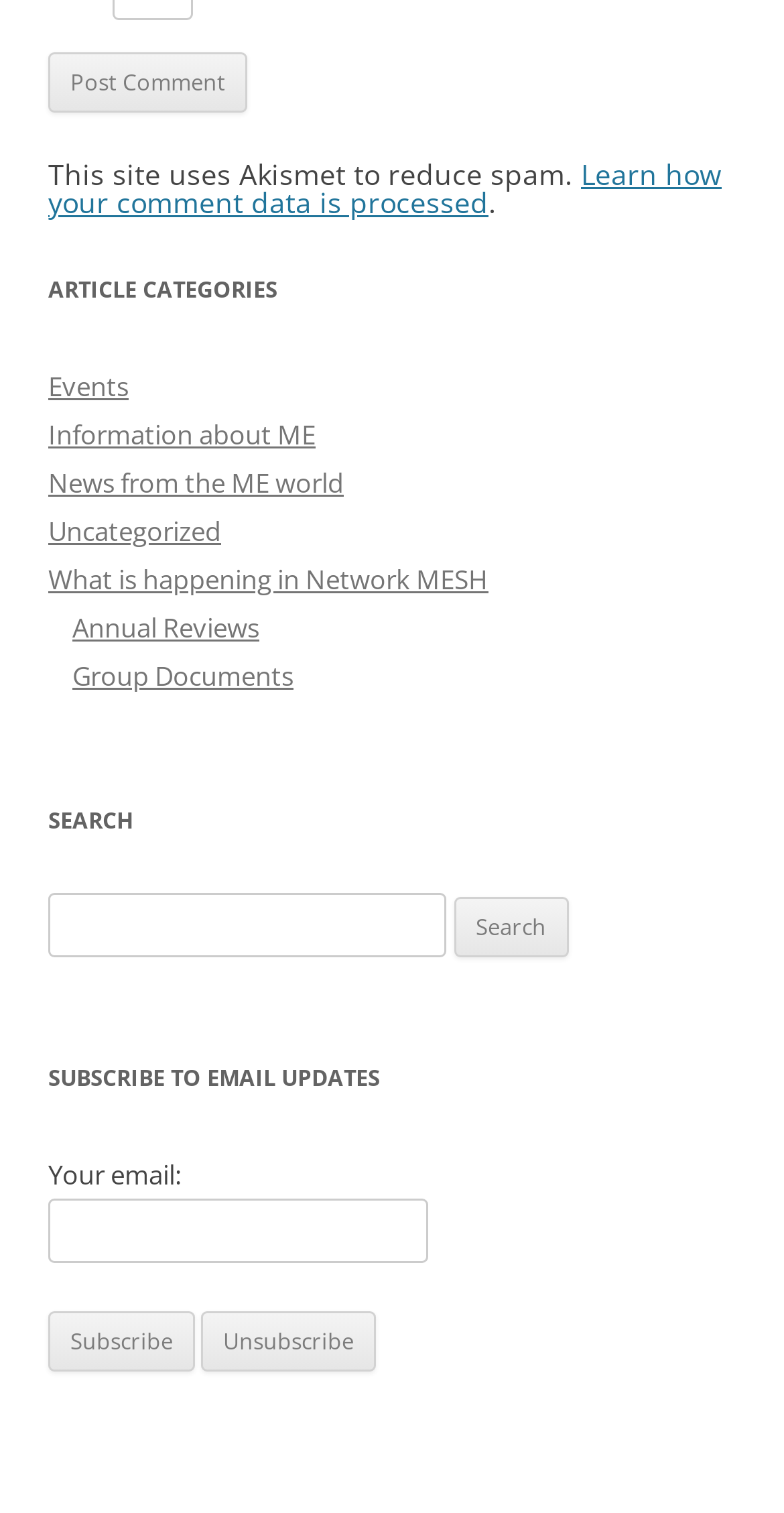How many categories are listed on the webpage?
Please give a detailed answer to the question using the information shown in the image.

The number of categories can be determined by counting the links under the 'ARTICLE CATEGORIES' heading, which are 'Events', 'Information about ME', 'News from the ME world', 'Uncategorized', 'What is happening in Network MESH', and 'Annual Reviews'.